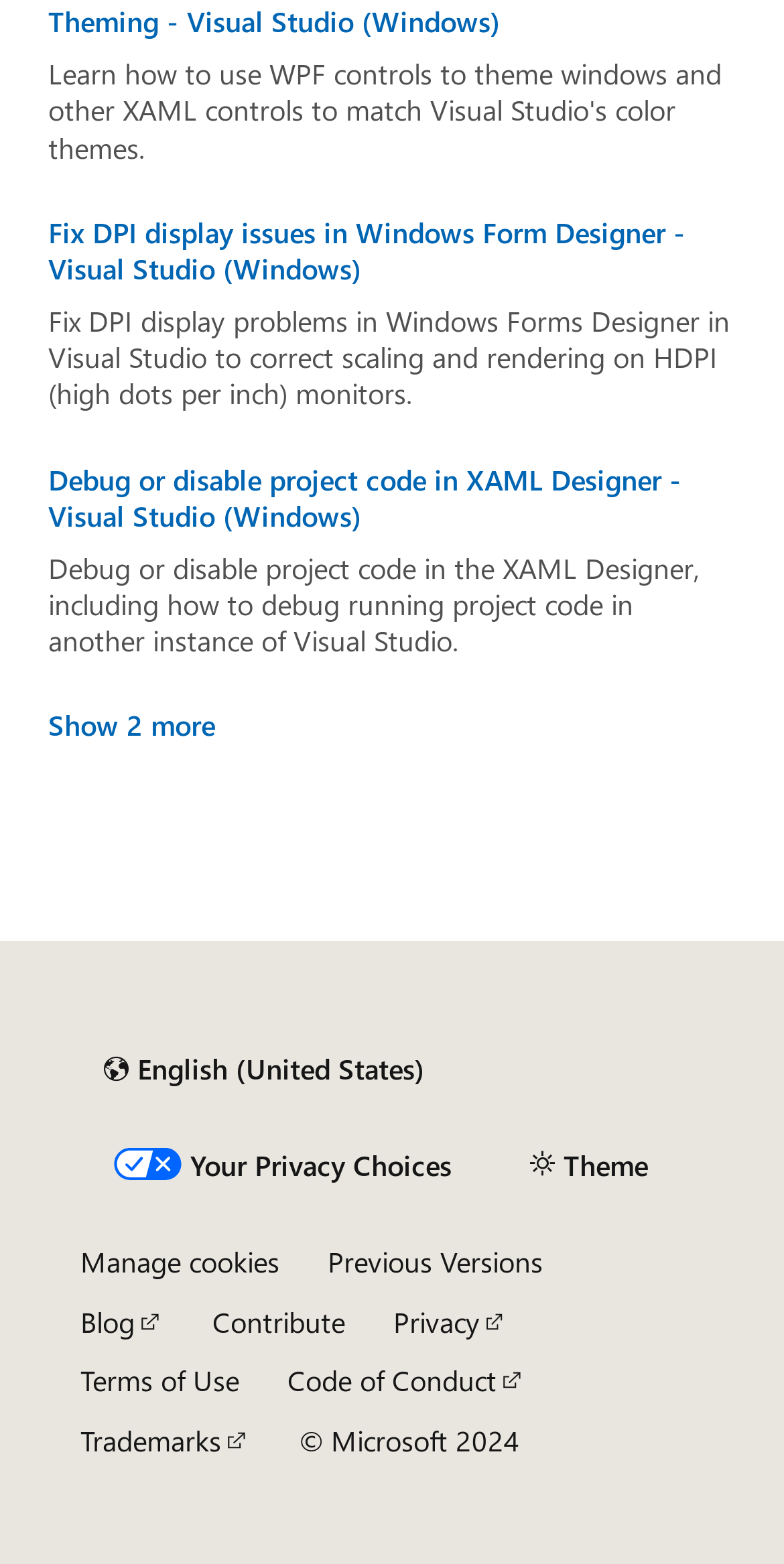Kindly determine the bounding box coordinates for the area that needs to be clicked to execute this instruction: "Read the blog".

[0.103, 0.833, 0.209, 0.857]